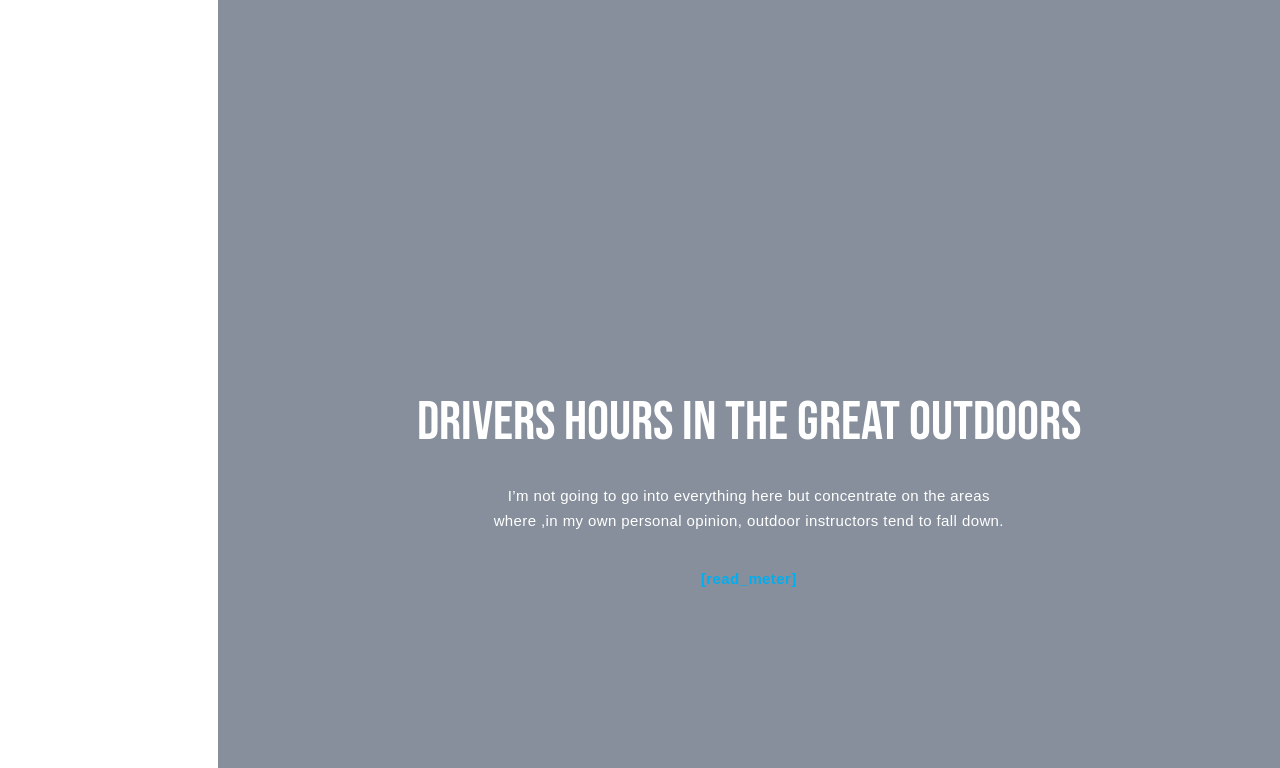Pinpoint the bounding box coordinates of the area that should be clicked to complete the following instruction: "read the blog". The coordinates must be given as four float numbers between 0 and 1, i.e., [left, top, right, bottom].

[0.016, 0.706, 0.154, 0.738]